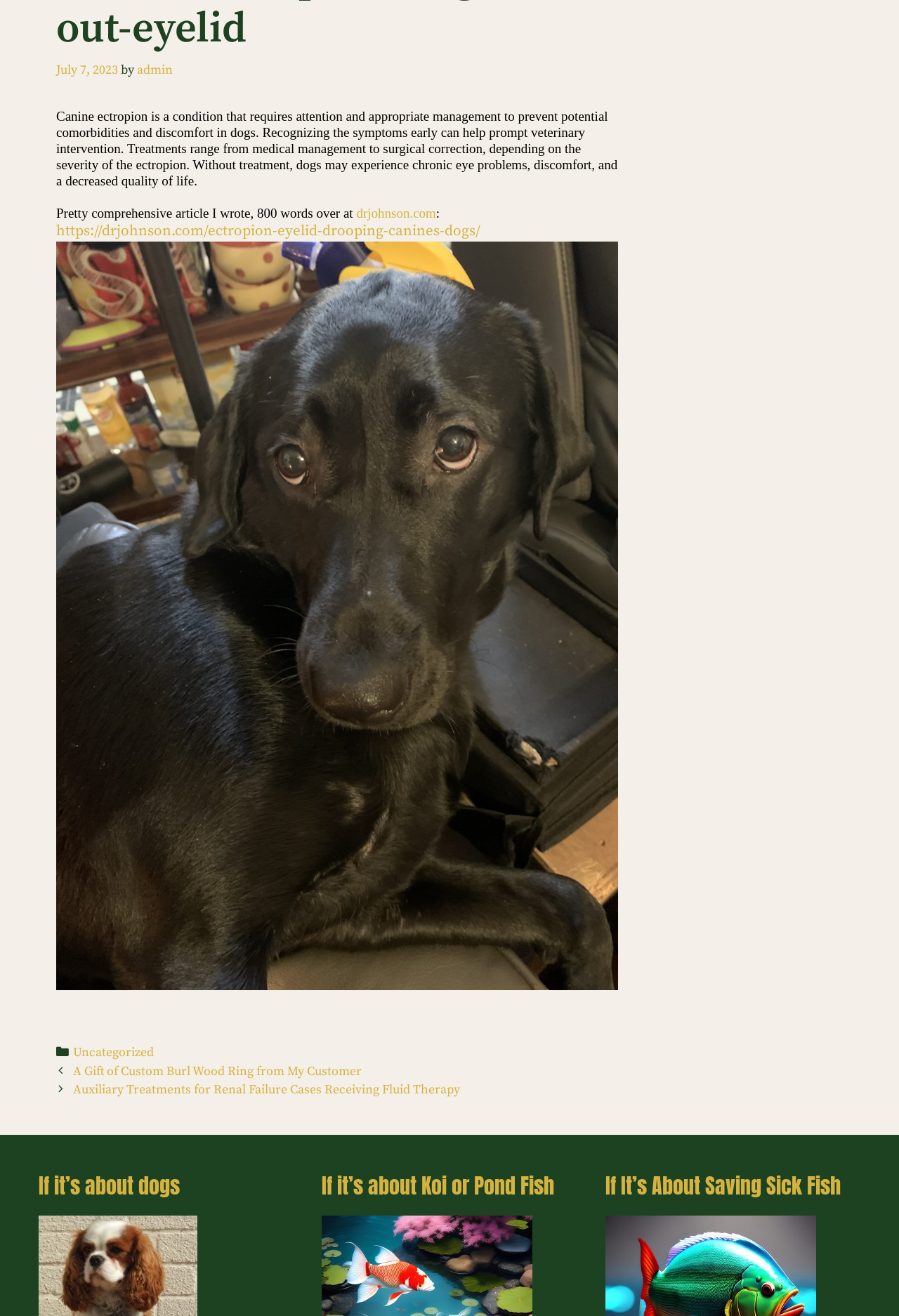Please provide the bounding box coordinates in the format (top-left x, top-left y, bottom-right x, bottom-right y). Remember, all values are floating point numbers between 0 and 1. What is the bounding box coordinate of the region described as: July 8, 2023July 7, 2023

[0.062, 0.047, 0.131, 0.059]